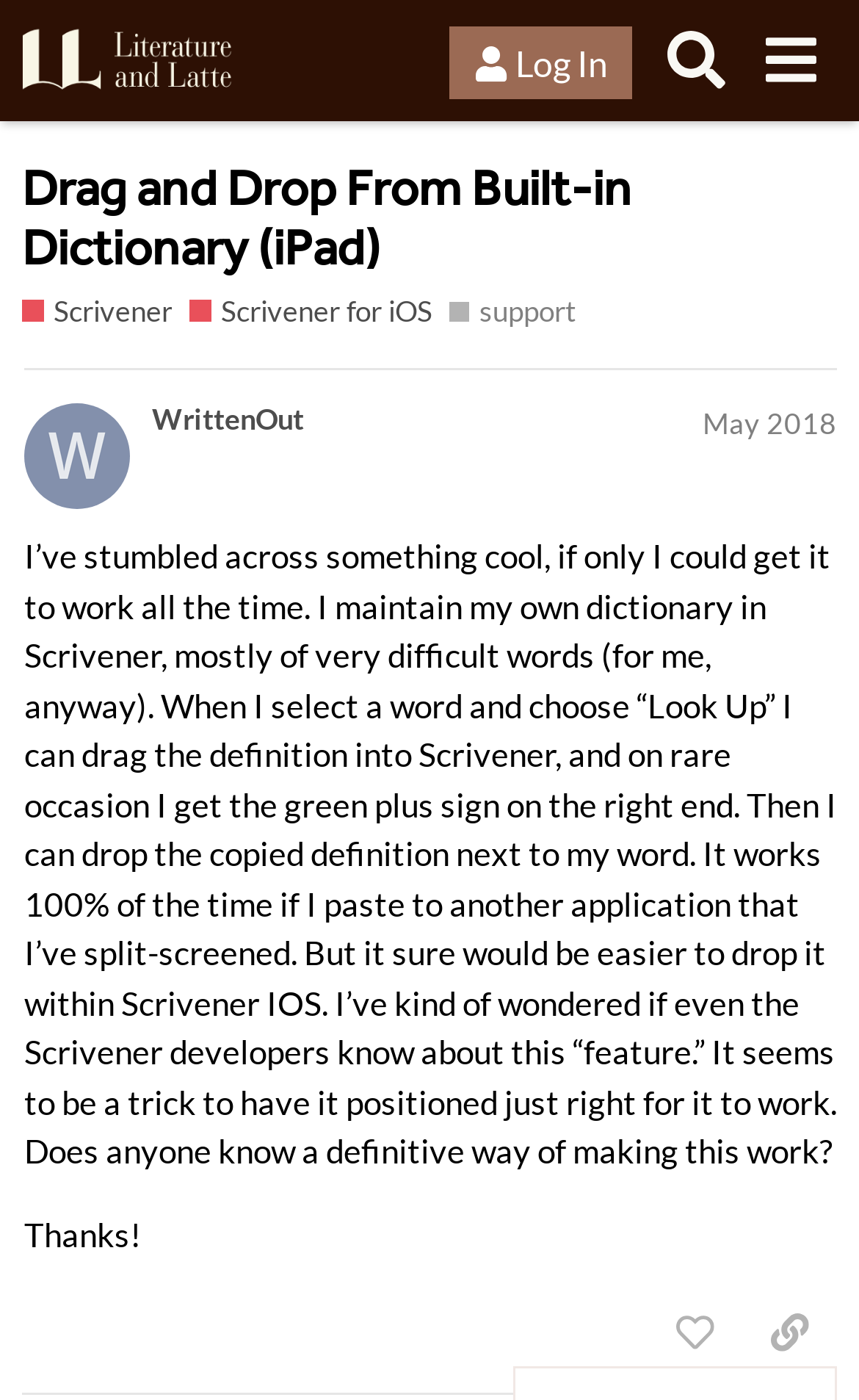Identify the bounding box coordinates of the area you need to click to perform the following instruction: "Like the post".

[0.753, 0.923, 0.864, 0.981]